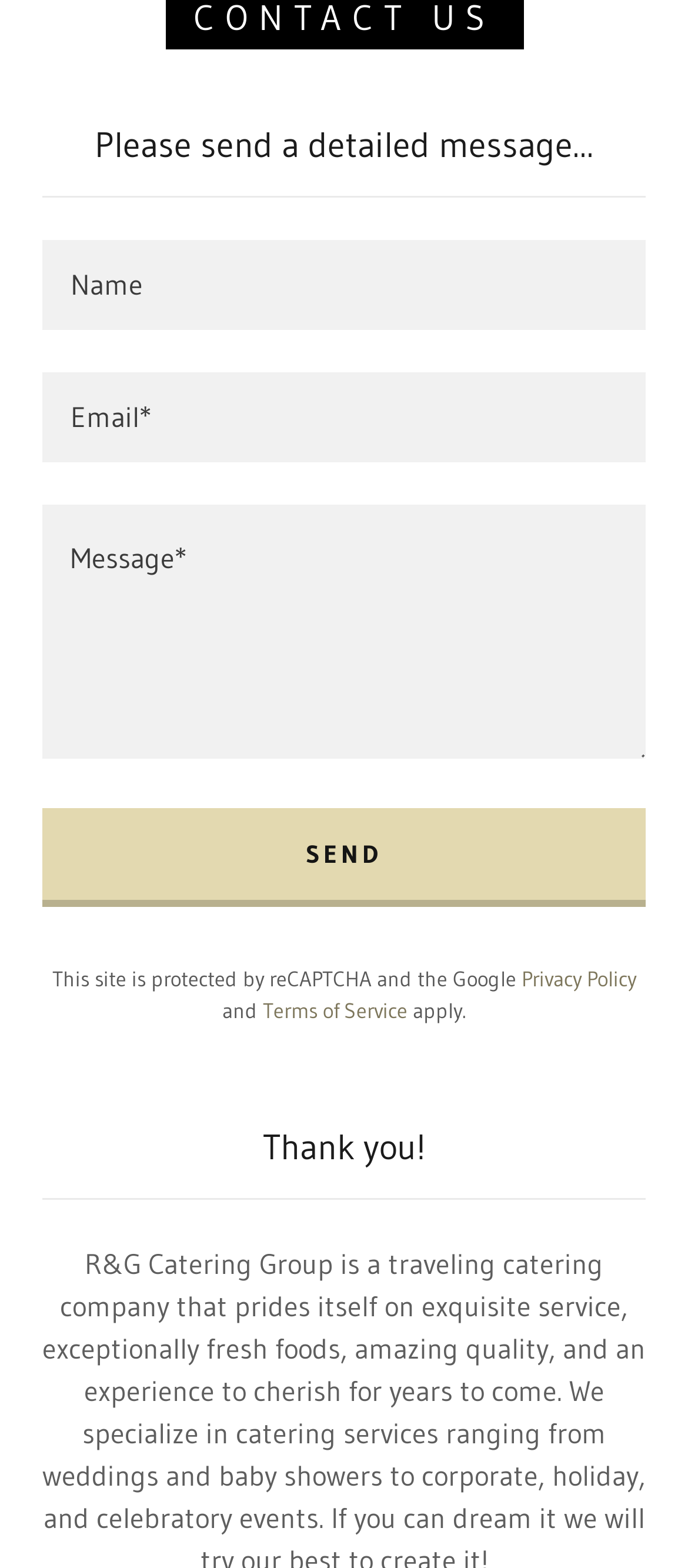Please give a succinct answer using a single word or phrase:
What is the purpose of the 'Thank you!' heading?

To acknowledge message submission